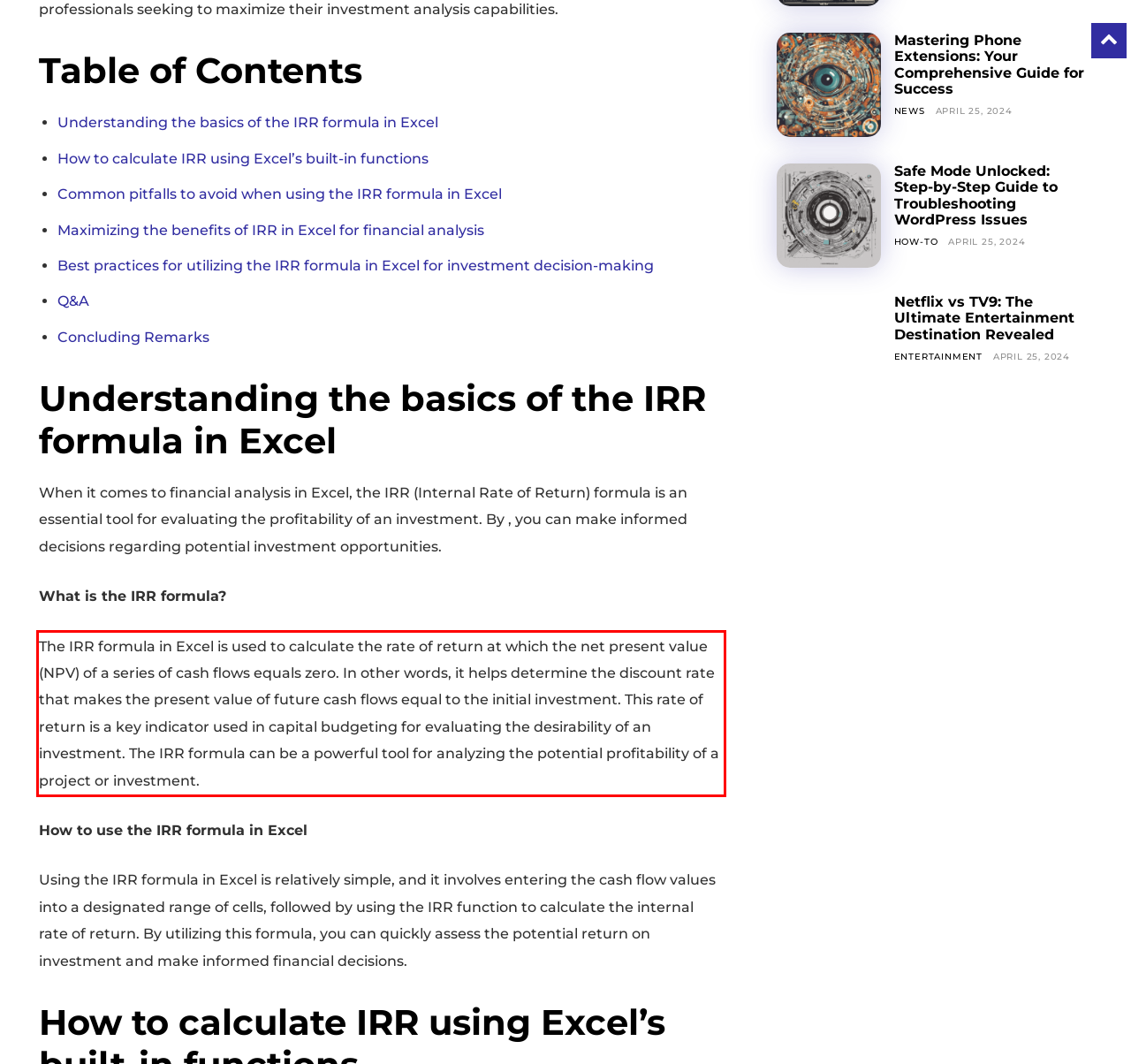Please analyze the screenshot of a webpage and extract the text content within the red bounding box using OCR.

The IRR formula in Excel is used to calculate the rate of return at which the net present value (NPV) of a series of cash flows equals zero. In other words, it helps determine the discount rate that makes the present value of future cash flows equal to the initial investment. This rate of return is a key indicator used in capital budgeting for evaluating the desirability of an investment. The IRR formula can be a powerful tool for analyzing the potential profitability of a project or investment.